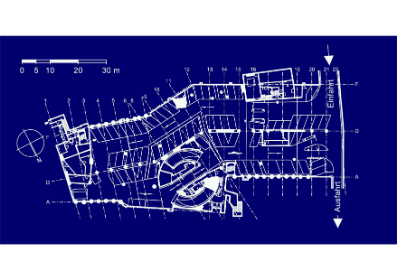What is the purpose of the scale at the top left corner?
Based on the image content, provide your answer in one word or a short phrase.

To aid in understanding distances